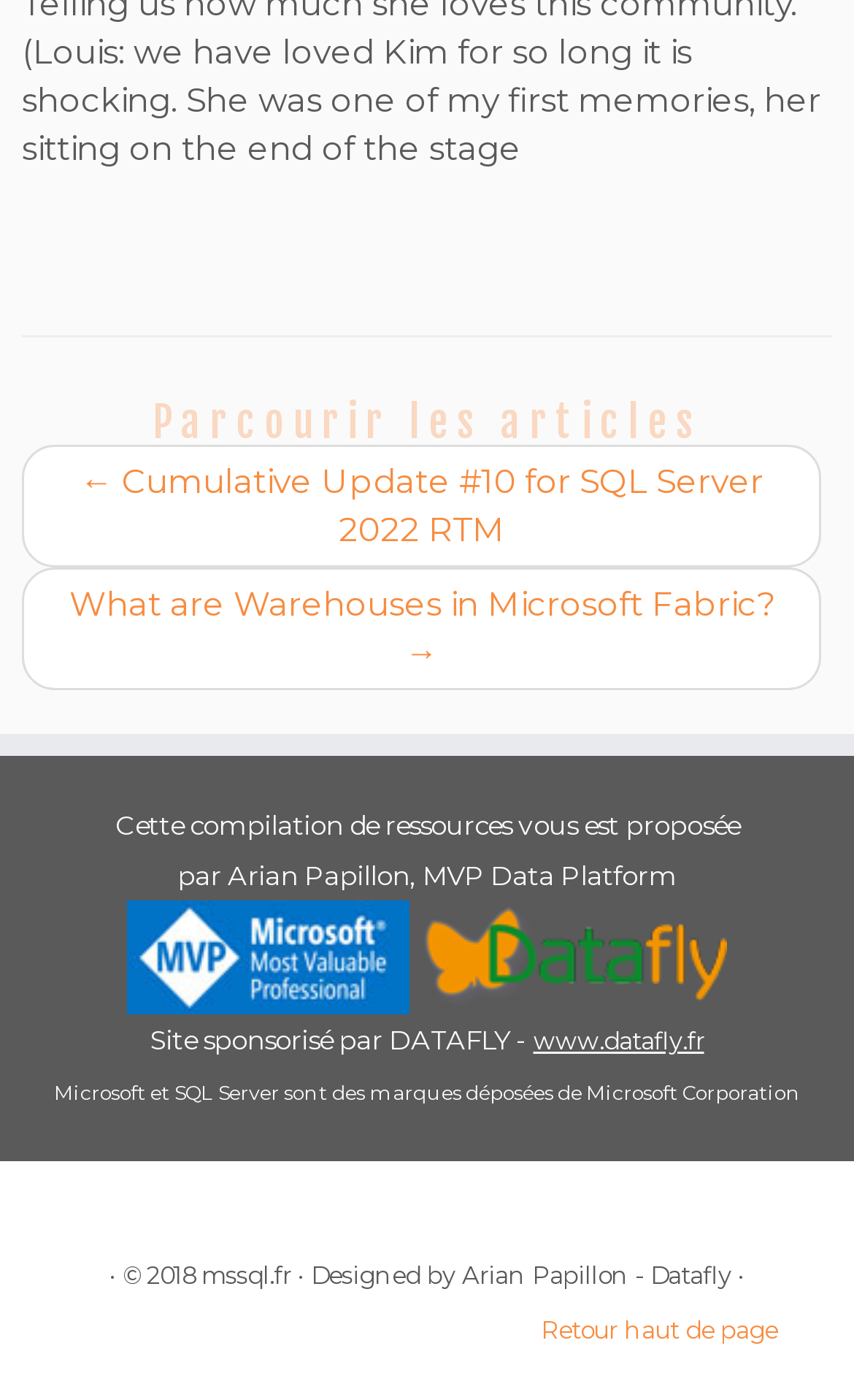Determine the bounding box for the HTML element described here: "www.datafly.fr". The coordinates should be given as [left, top, right, bottom] with each number being a float between 0 and 1.

[0.624, 0.732, 0.824, 0.754]